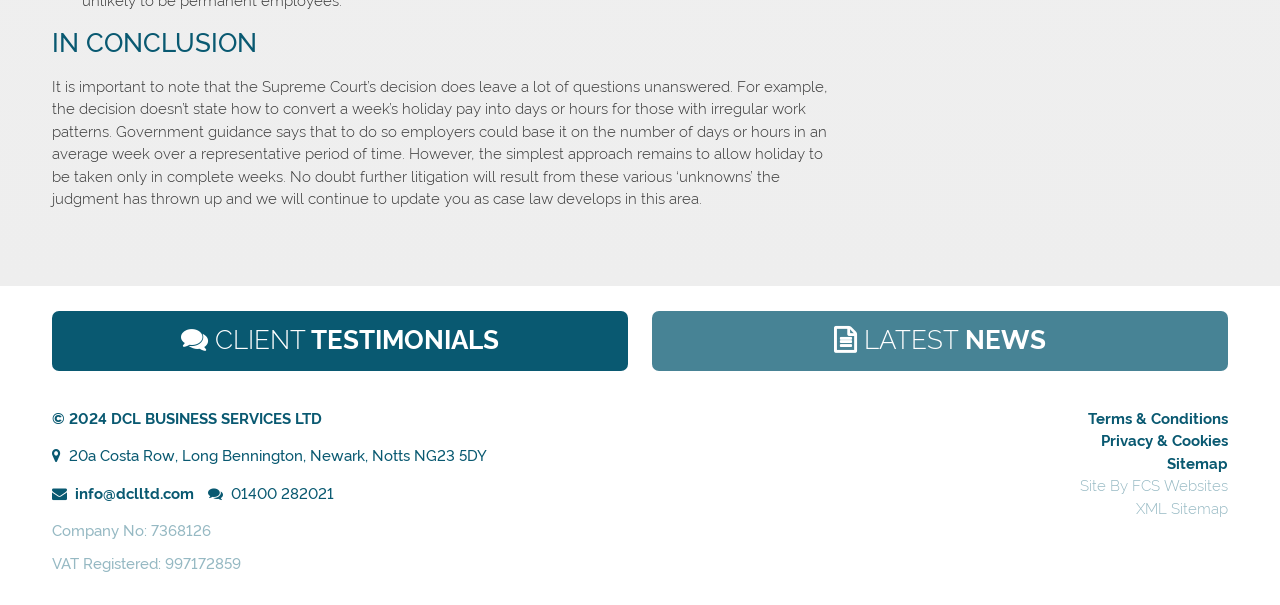Please answer the following question using a single word or phrase: What is the company's registered VAT number?

997172859